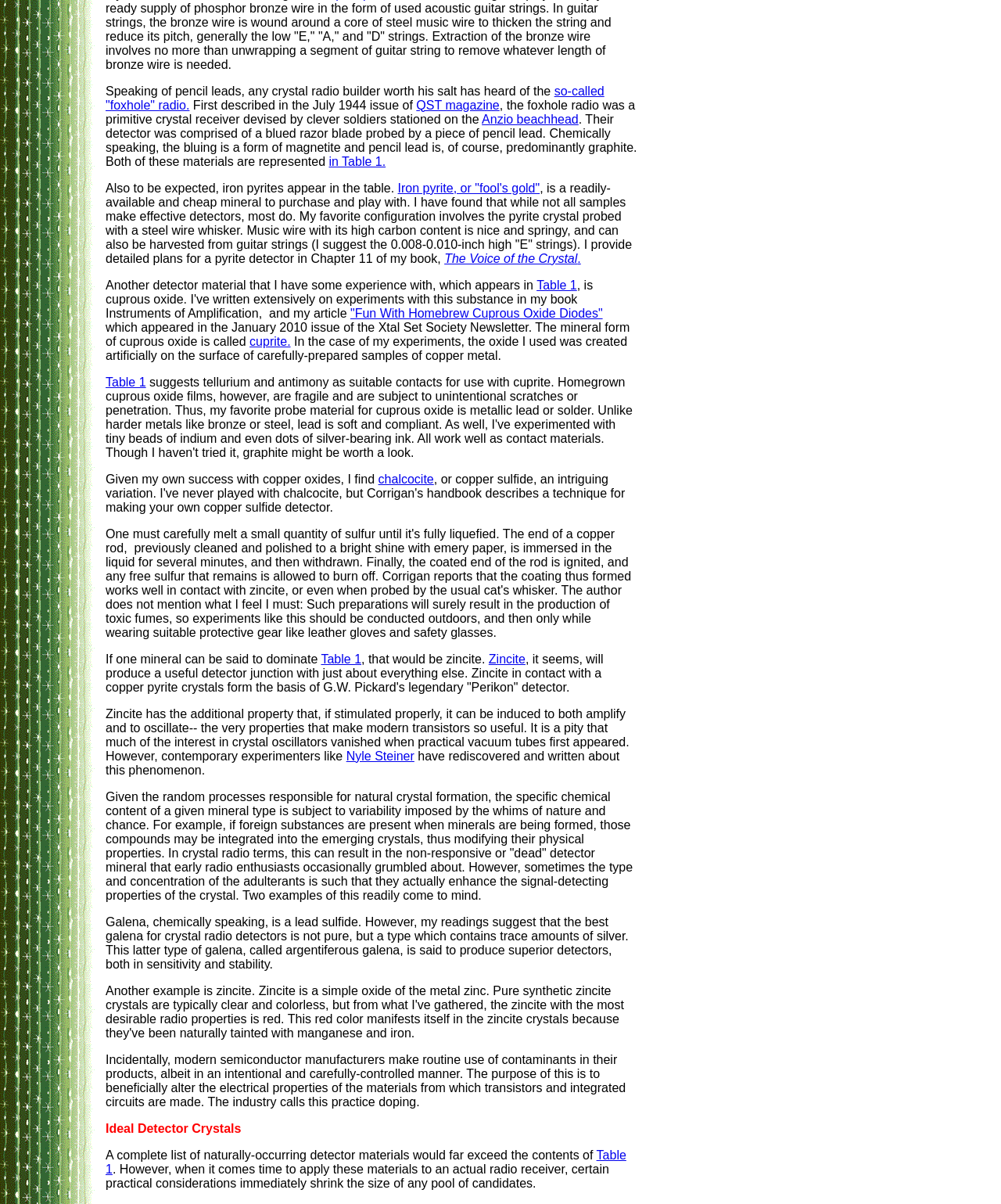What is the name of the book mentioned in the text?
Refer to the image and provide a detailed answer to the question.

The book mentioned in the text is 'The Voice of the Crystal', which is written by the author and provides detailed plans for a pyrite detector in Chapter 11.